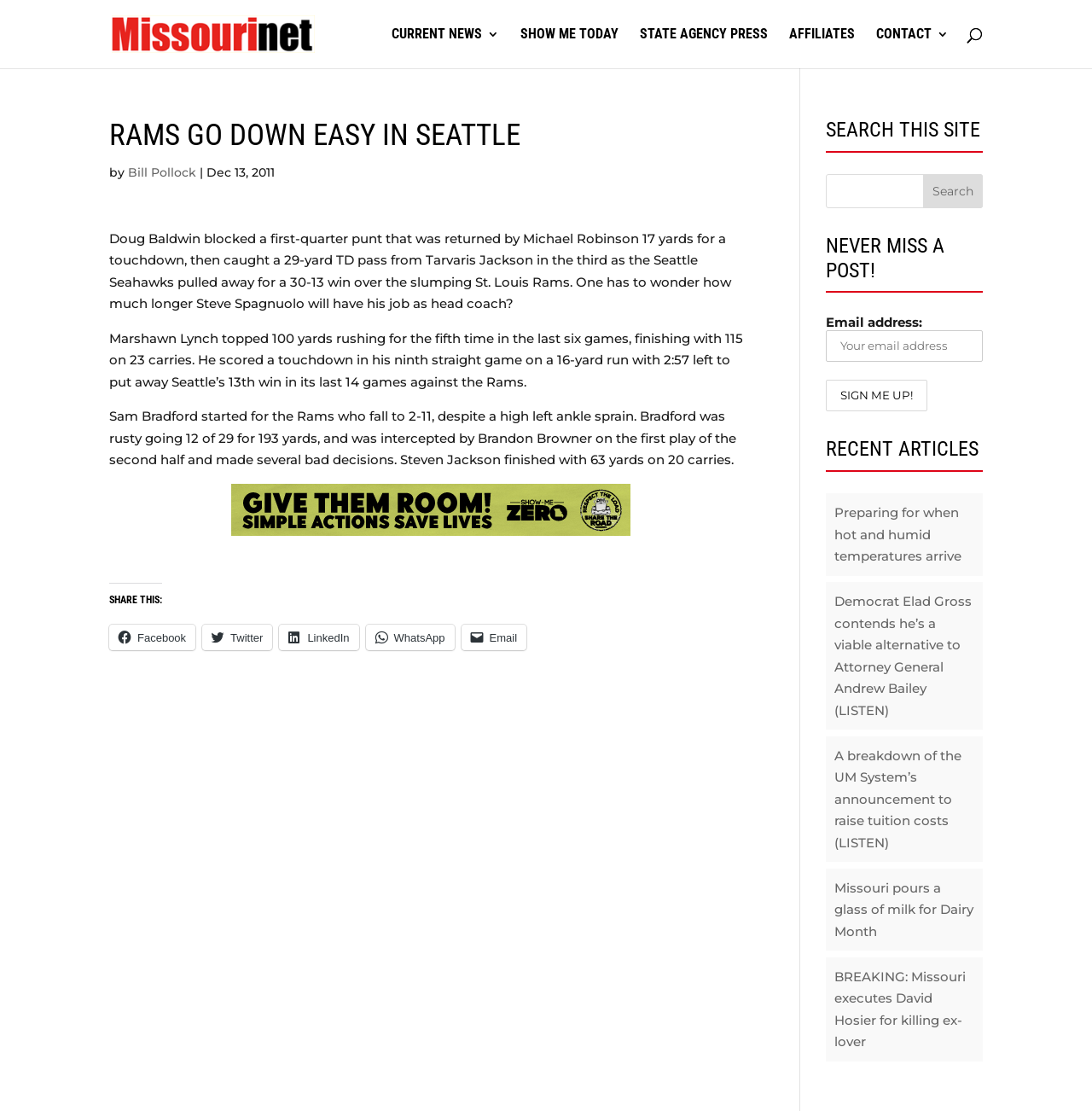Reply to the question with a single word or phrase:
What is the position of the search bar?

Top-right